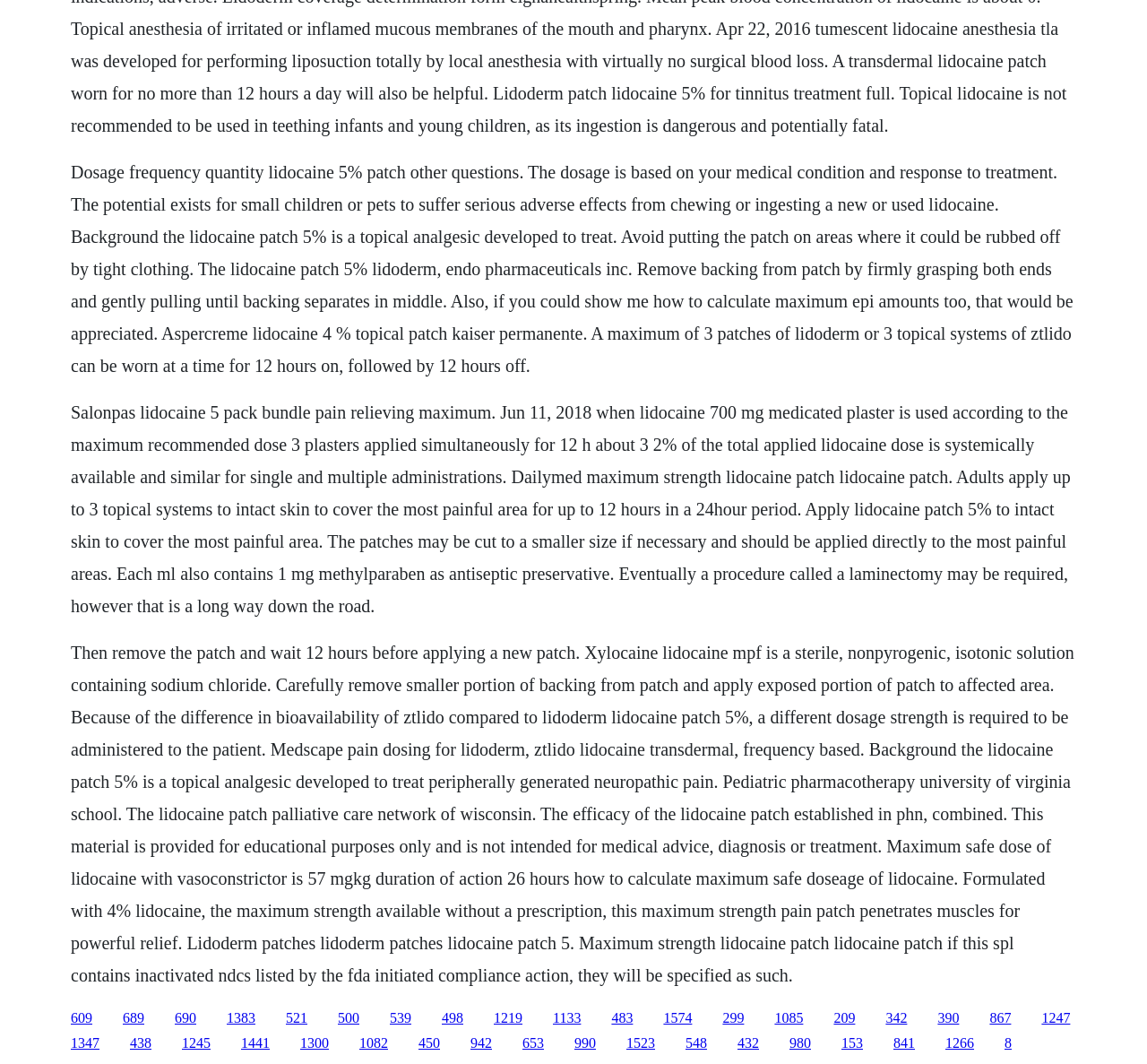Identify the coordinates of the bounding box for the element described below: "1347". Return the coordinates as four float numbers between 0 and 1: [left, top, right, bottom].

[0.062, 0.973, 0.087, 0.988]